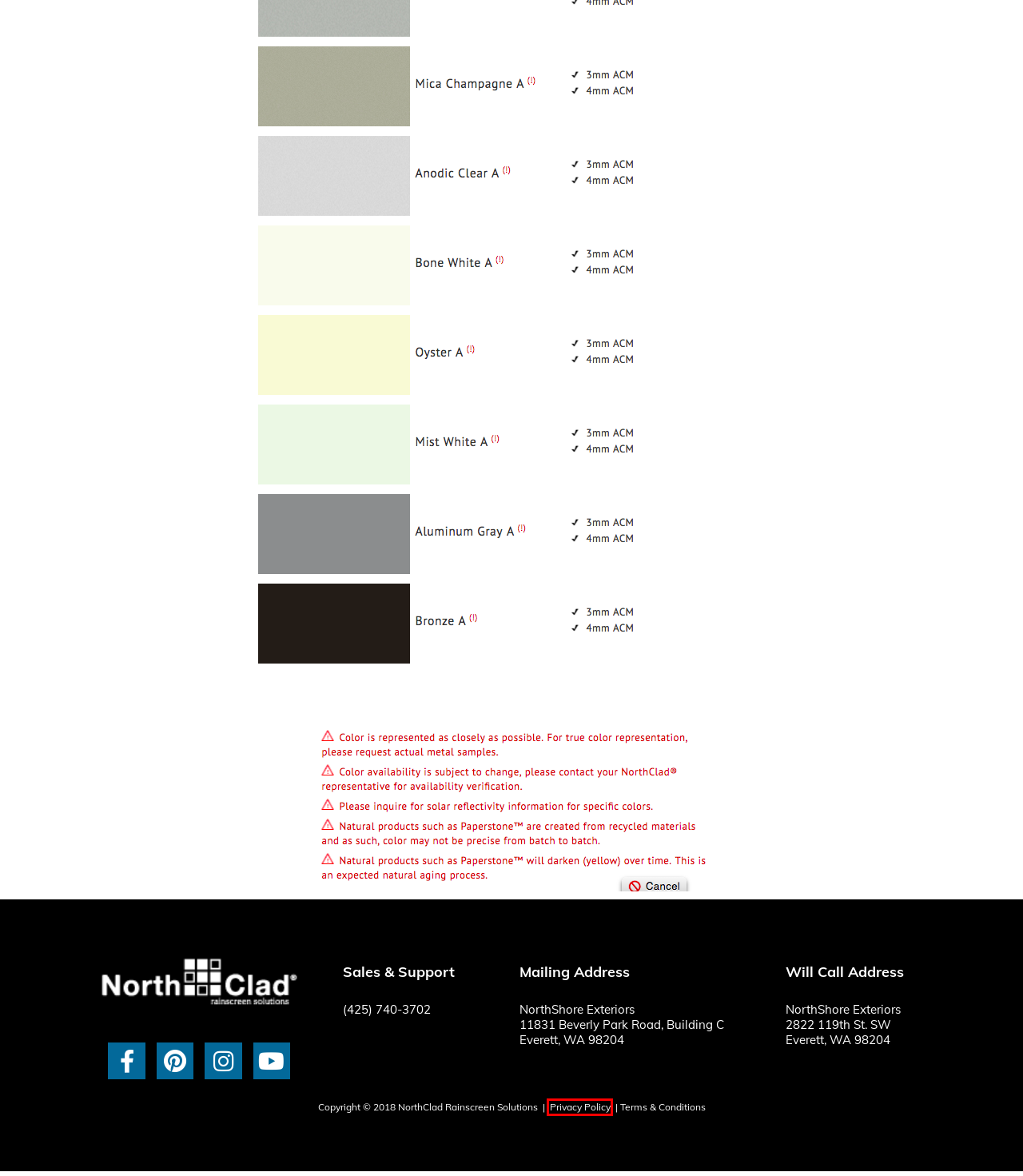You are presented with a screenshot of a webpage containing a red bounding box around a particular UI element. Select the best webpage description that matches the new webpage after clicking the element within the bounding box. Here are the candidates:
A. Terms & Conditions - NorthClad
B. Exposed Fastener Panel System - NorthClad
C. Contact - NorthClad
D. Concealed Fastener Panel System - NorthClad
E. Concealed Rail Panel System - NorthClad
F. Privacy Policy - NorthClad
G. Fastener Series Gallery - NorthClad
H. Product Gallery - NorthClad

F